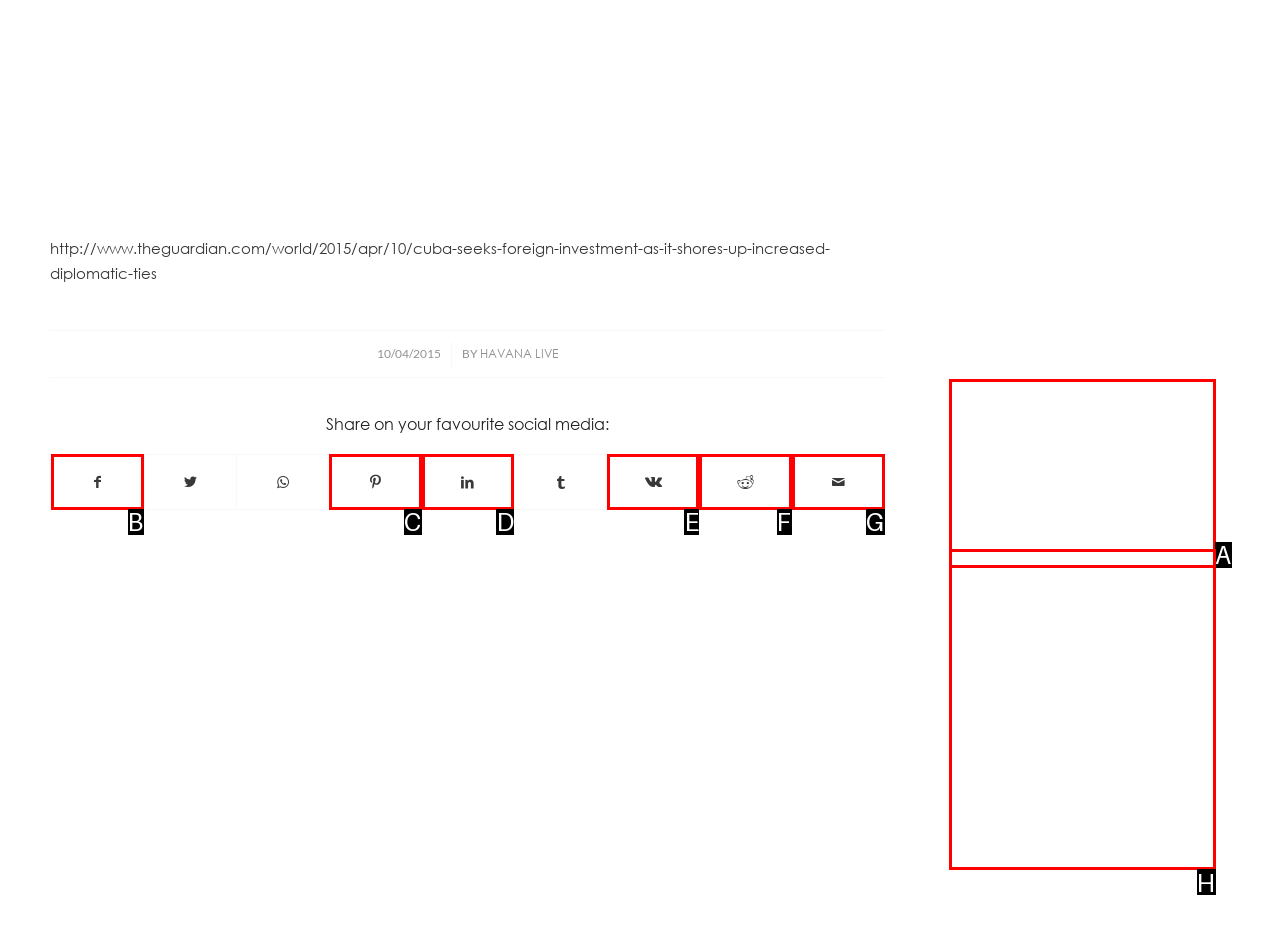Point out which UI element to click to complete this task: Share on Facebook
Answer with the letter corresponding to the right option from the available choices.

B